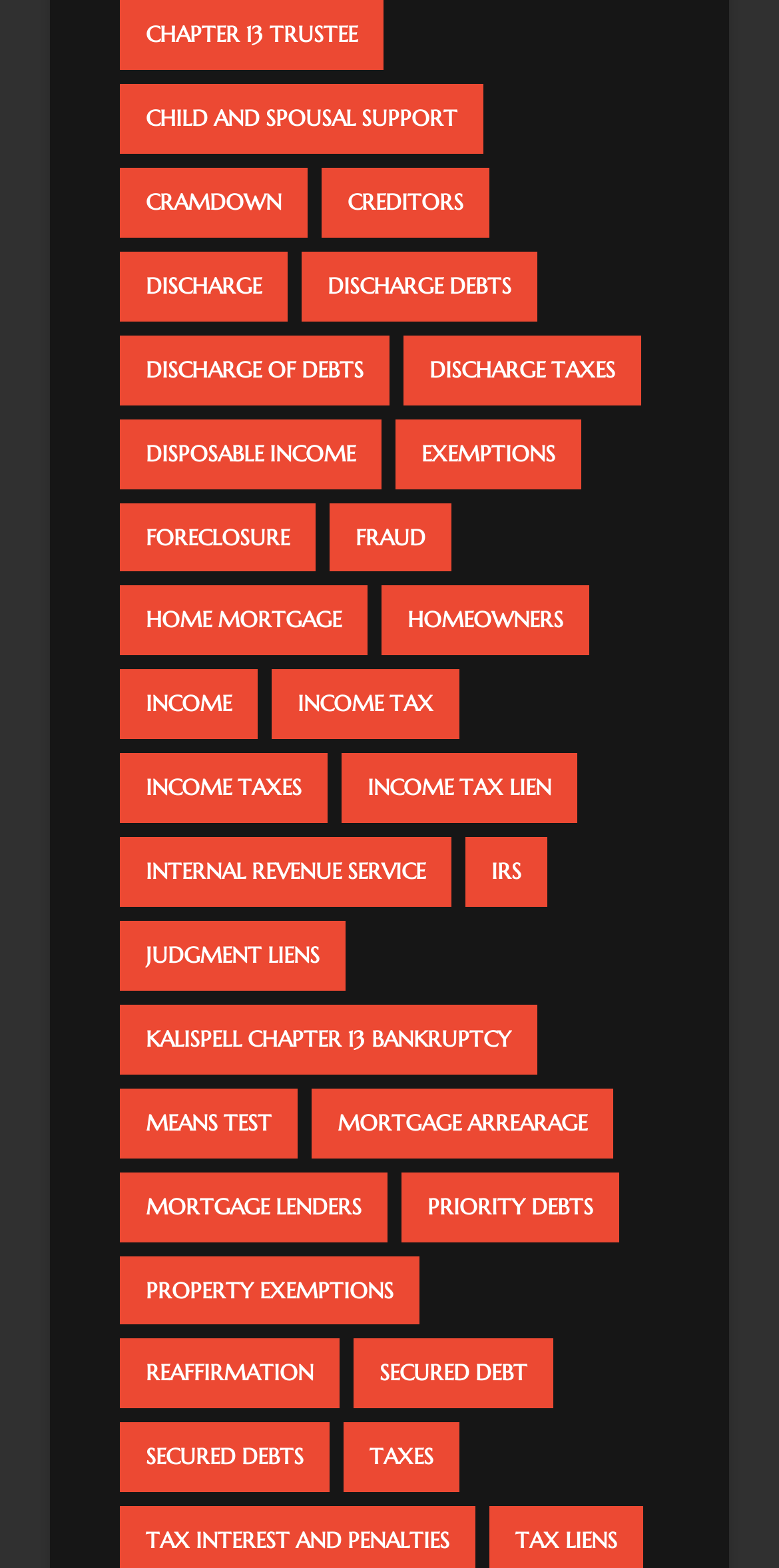Please answer the following question using a single word or phrase: 
What is the link related to mortgage?

MORTGAGE ARREARAGE